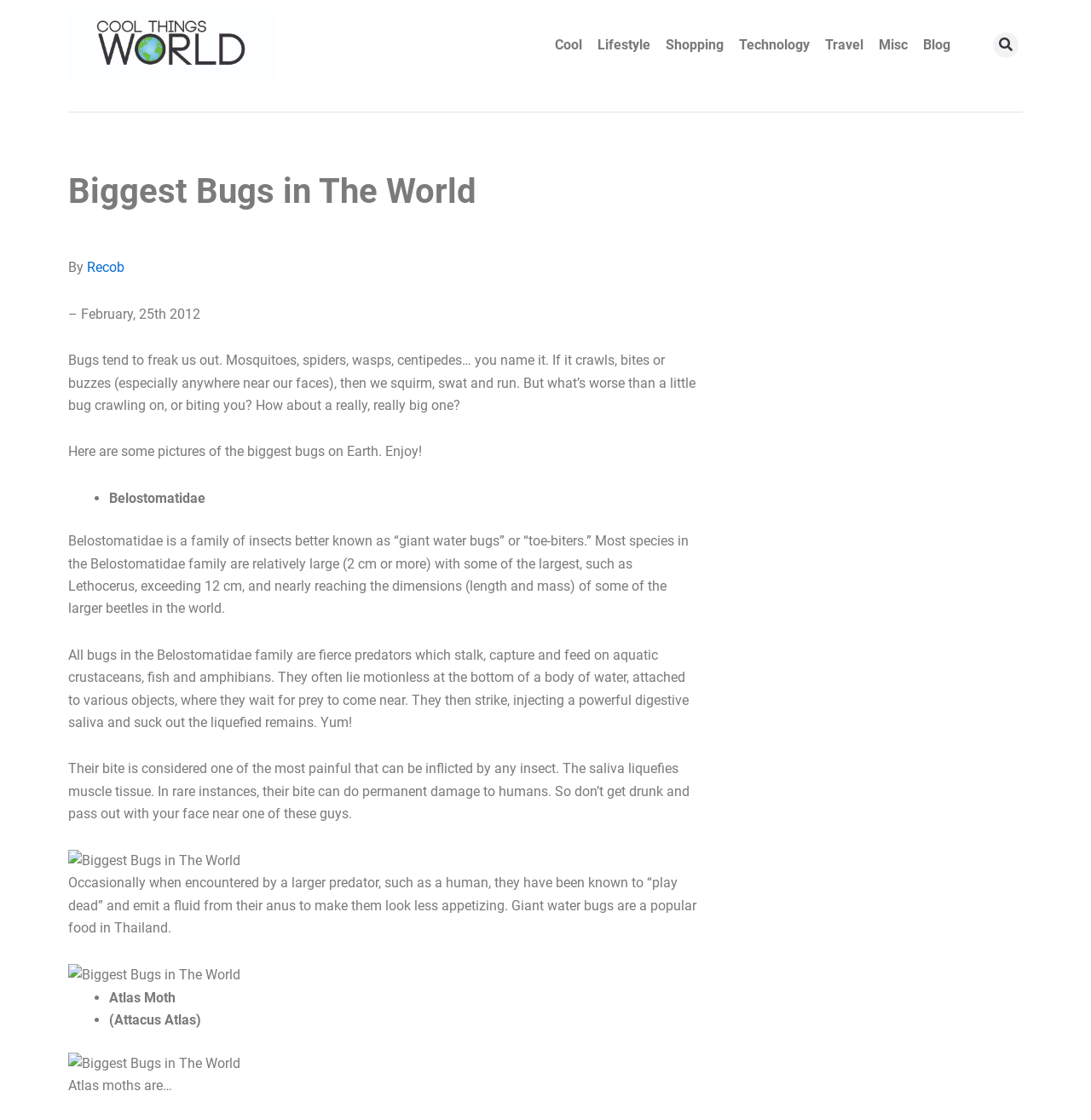Please identify the bounding box coordinates of the element that needs to be clicked to execute the following command: "View website copyright information". Provide the bounding box using four float numbers between 0 and 1, formatted as [left, top, right, bottom].

None